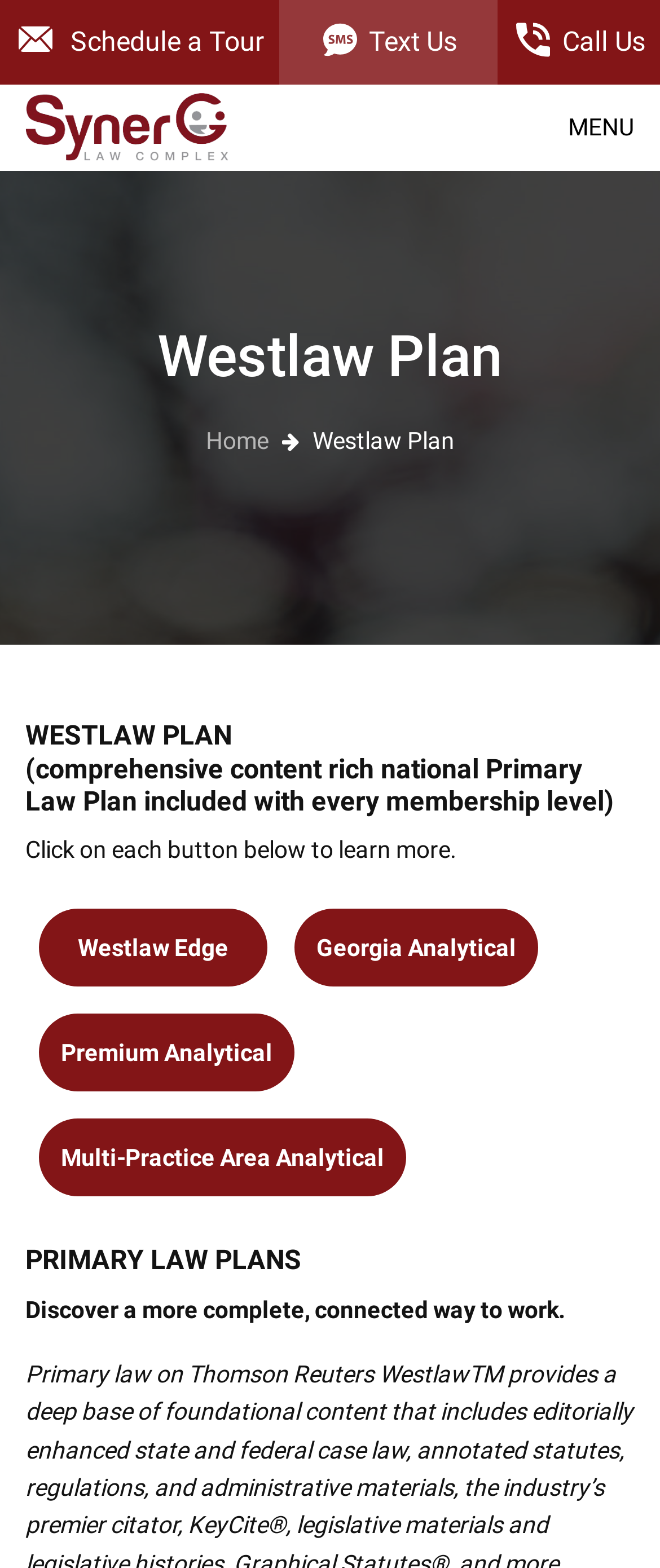Can you determine the bounding box coordinates of the area that needs to be clicked to fulfill the following instruction: "Text us"?

[0.422, 0.0, 0.755, 0.054]